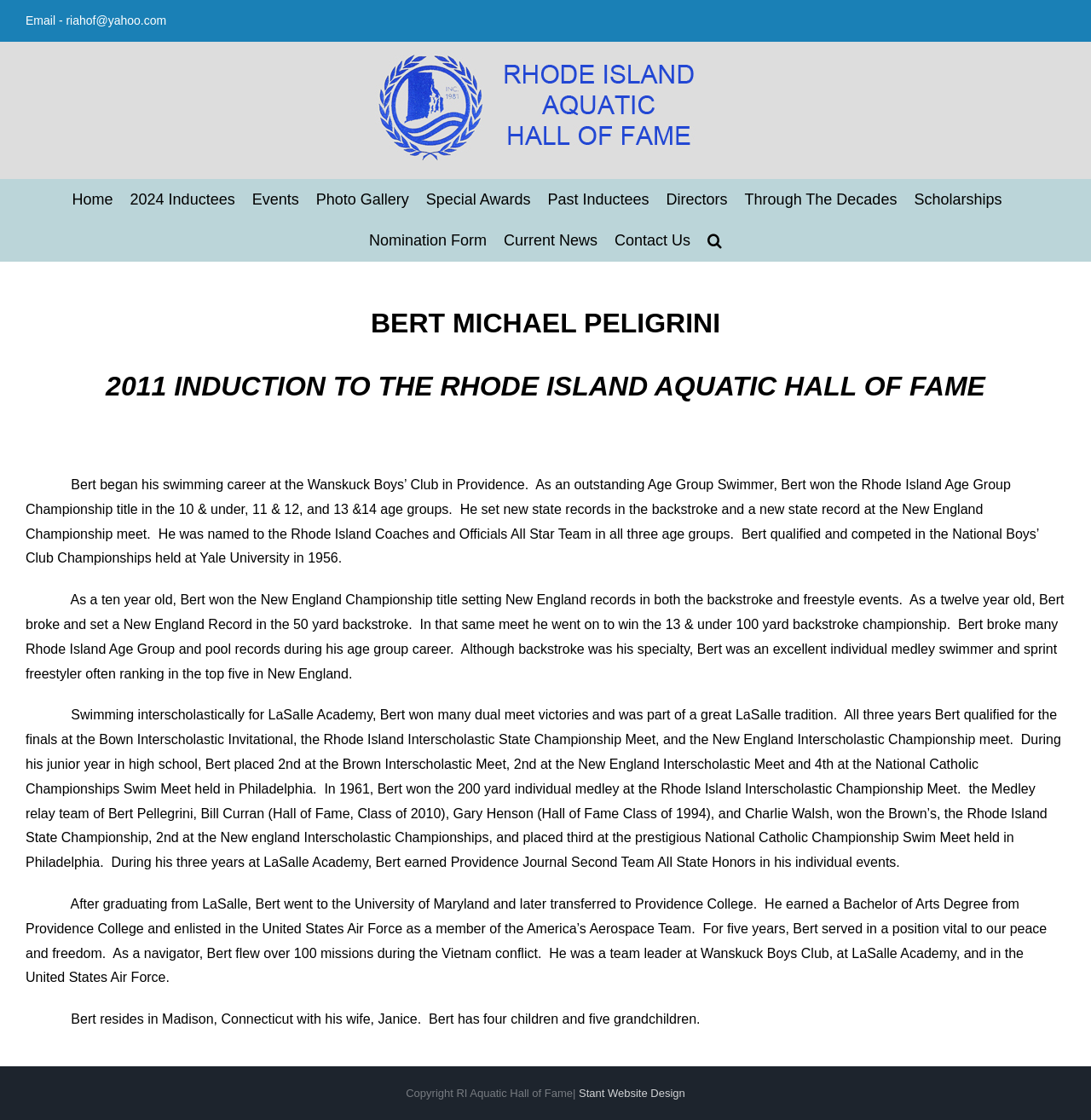Please determine the bounding box coordinates of the area that needs to be clicked to complete this task: 'Click the Email link'. The coordinates must be four float numbers between 0 and 1, formatted as [left, top, right, bottom].

[0.023, 0.012, 0.152, 0.024]